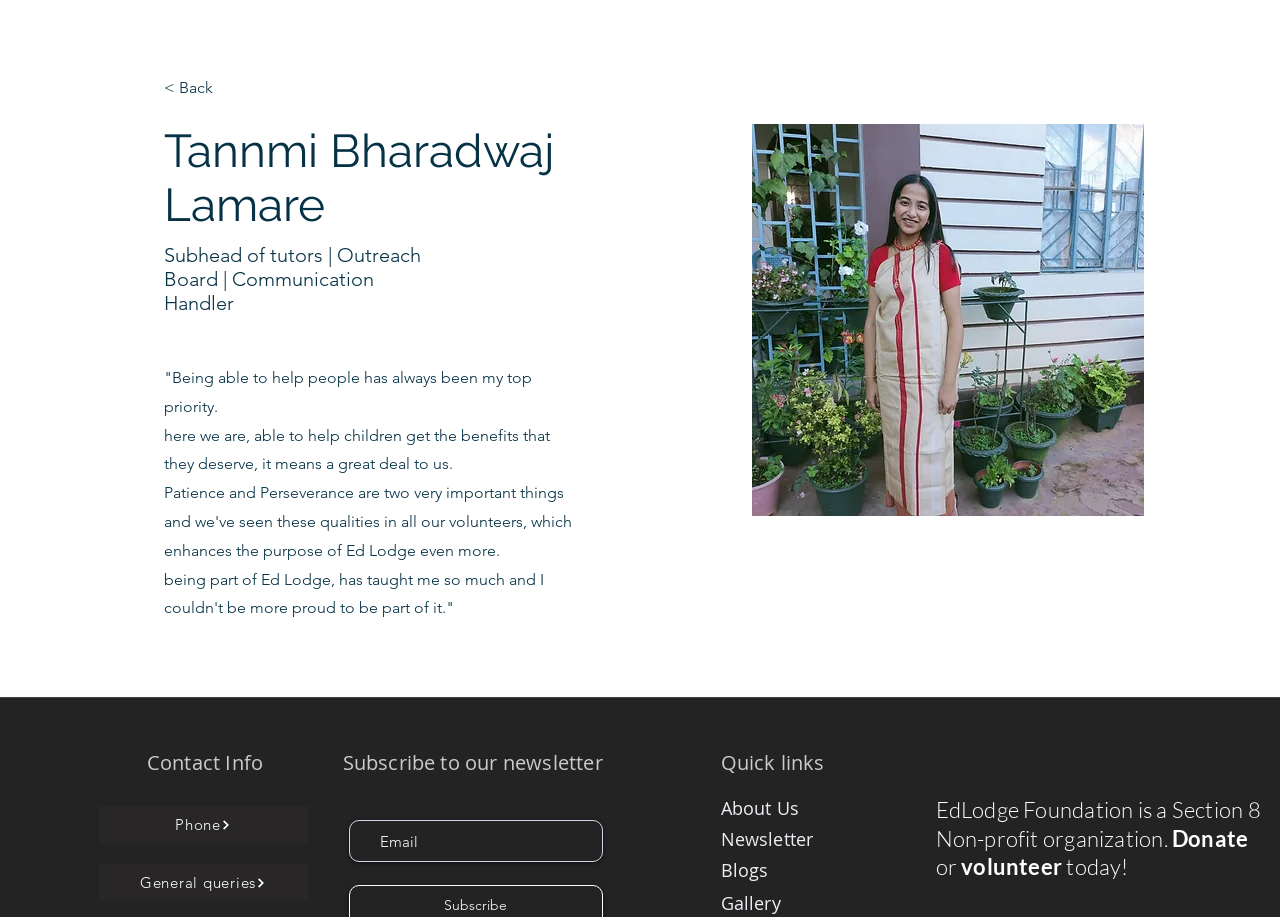Please find the bounding box coordinates (top-left x, top-left y, bottom-right x, bottom-right y) in the screenshot for the UI element described as follows: < Back

[0.128, 0.081, 0.19, 0.112]